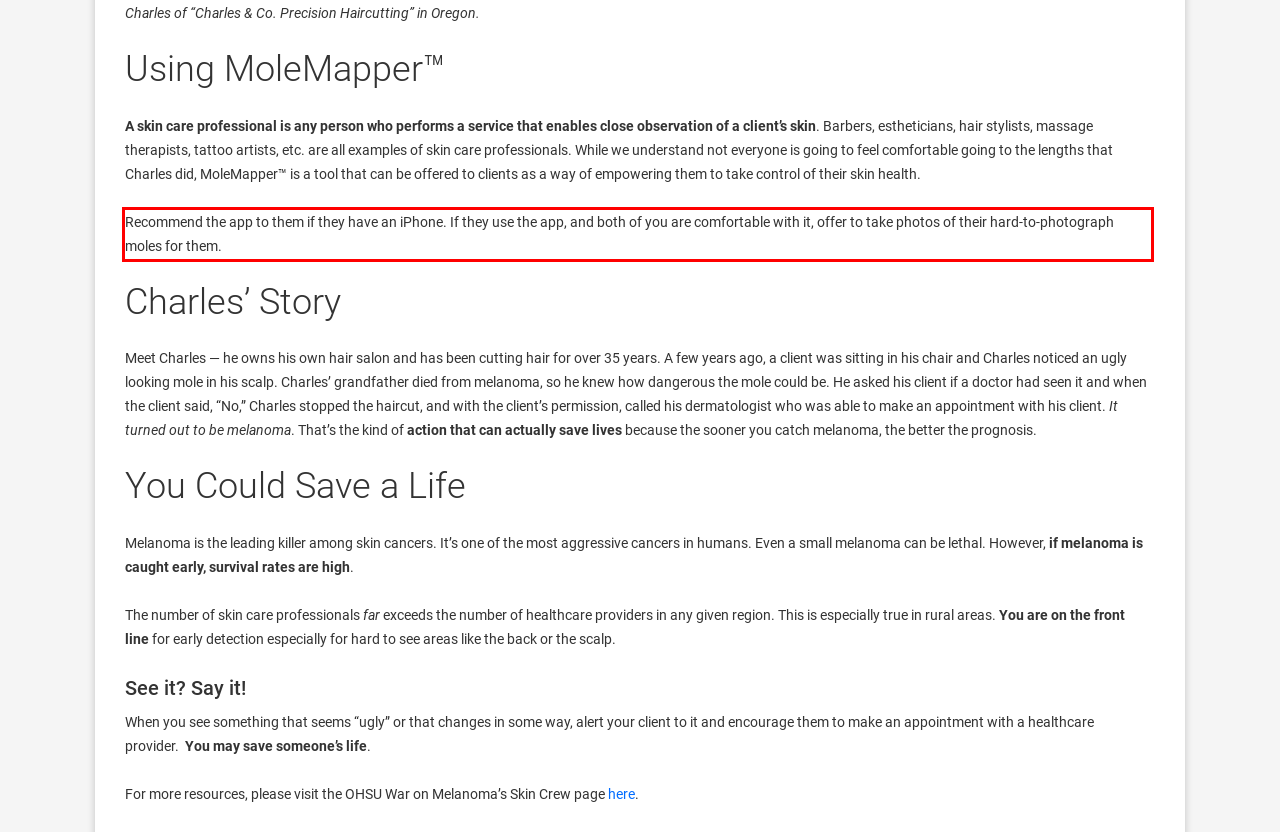Given a screenshot of a webpage containing a red bounding box, perform OCR on the text within this red bounding box and provide the text content.

Recommend the app to them if they have an iPhone. If they use the app, and both of you are comfortable with it, offer to take photos of their hard-to-photograph moles for them.